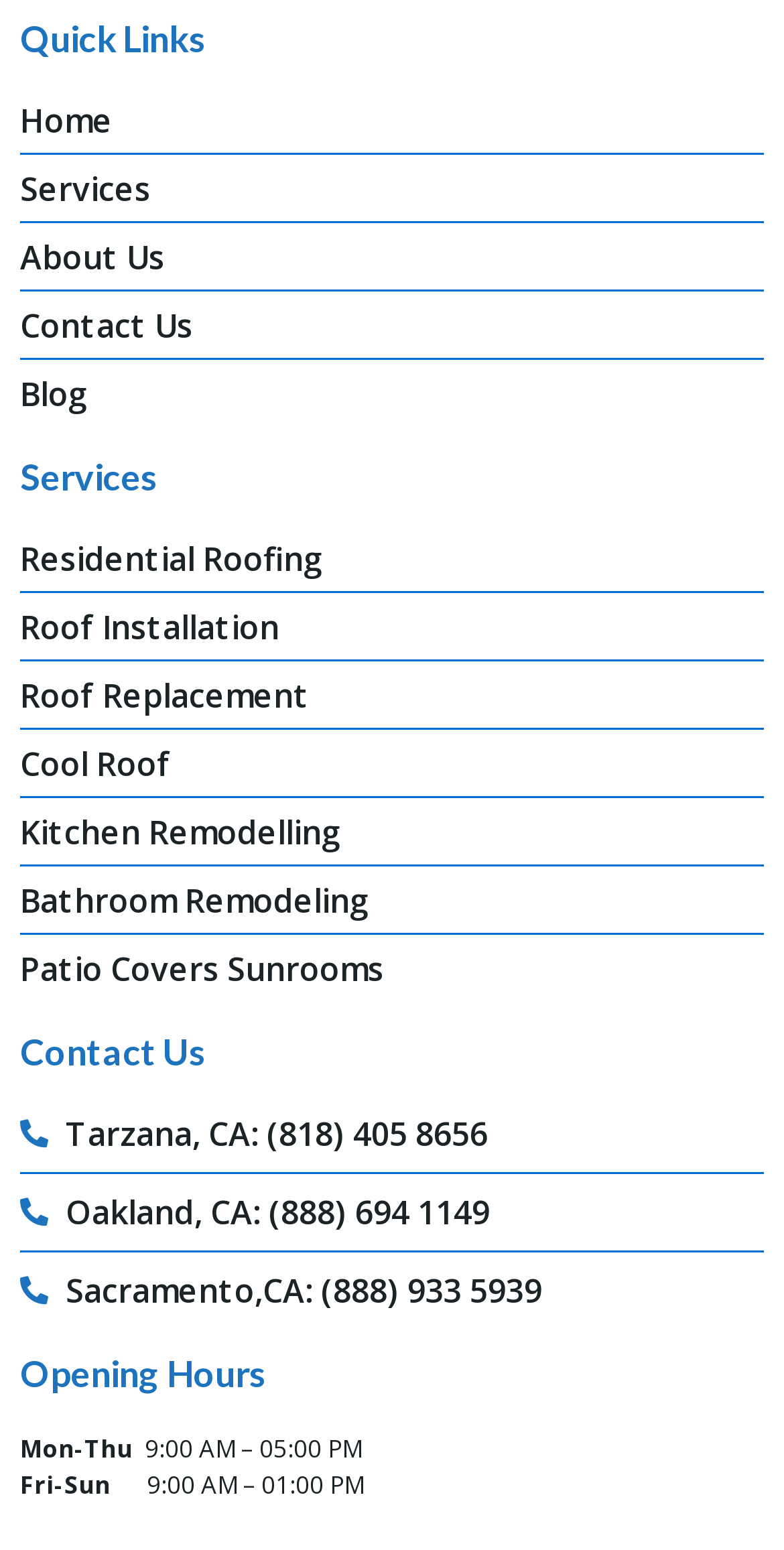Highlight the bounding box coordinates of the element that should be clicked to carry out the following instruction: "Contact Tarzana office". The coordinates must be given as four float numbers ranging from 0 to 1, i.e., [left, top, right, bottom].

[0.026, 0.716, 0.974, 0.747]